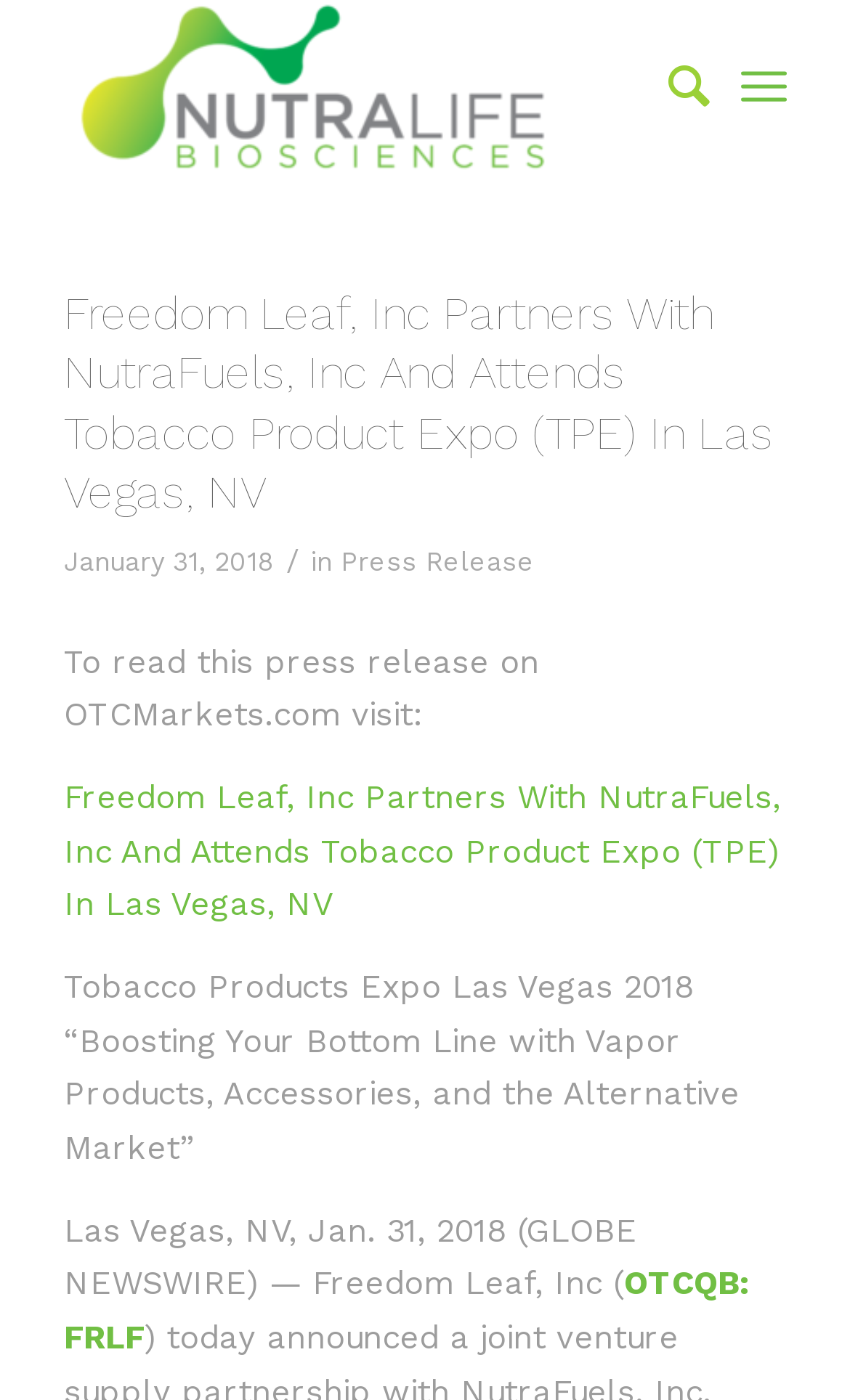Answer with a single word or phrase: 
What is the stock symbol of Freedom Leaf, Inc?

OTCQB: FRLF